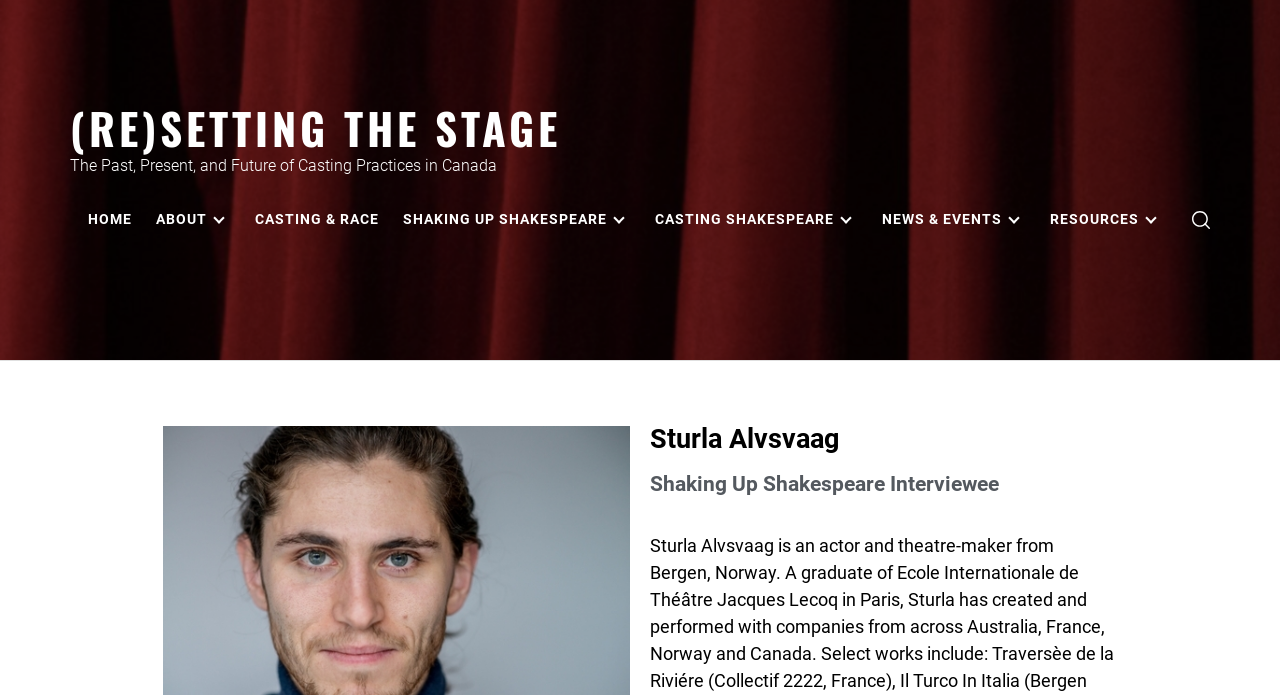Answer the question using only a single word or phrase: 
How many headings are on the webpage?

2